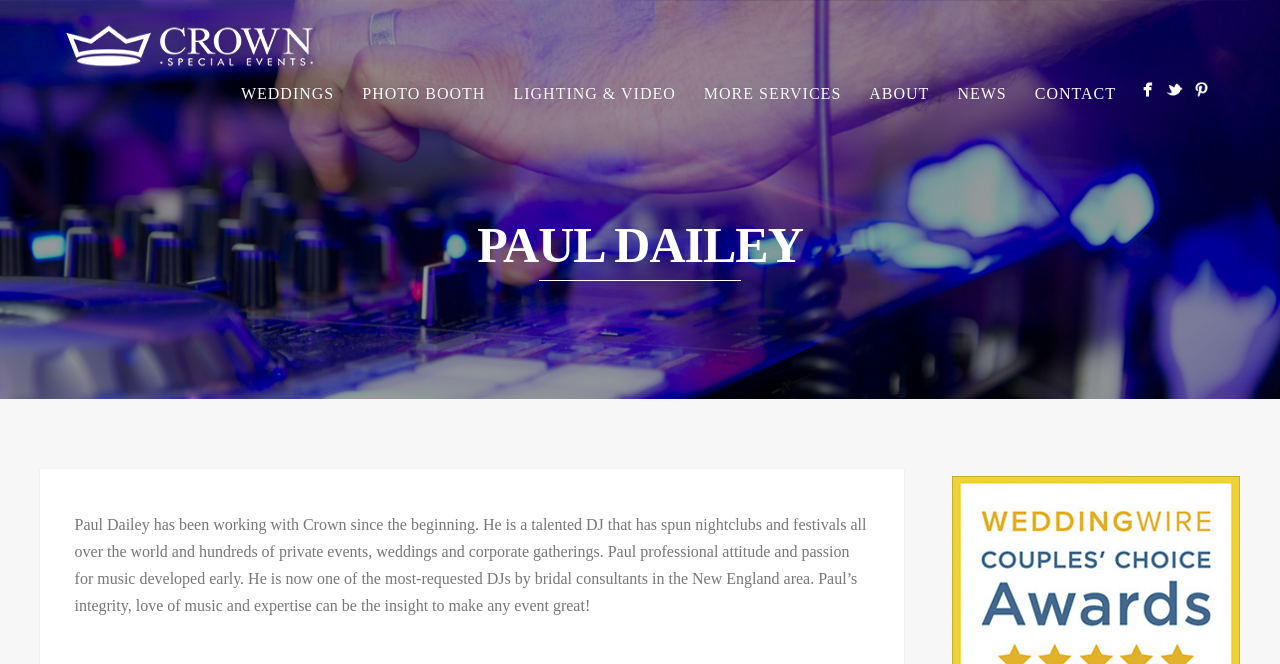How many services are listed on the webpage?
Using the image as a reference, answer the question with a short word or phrase.

5